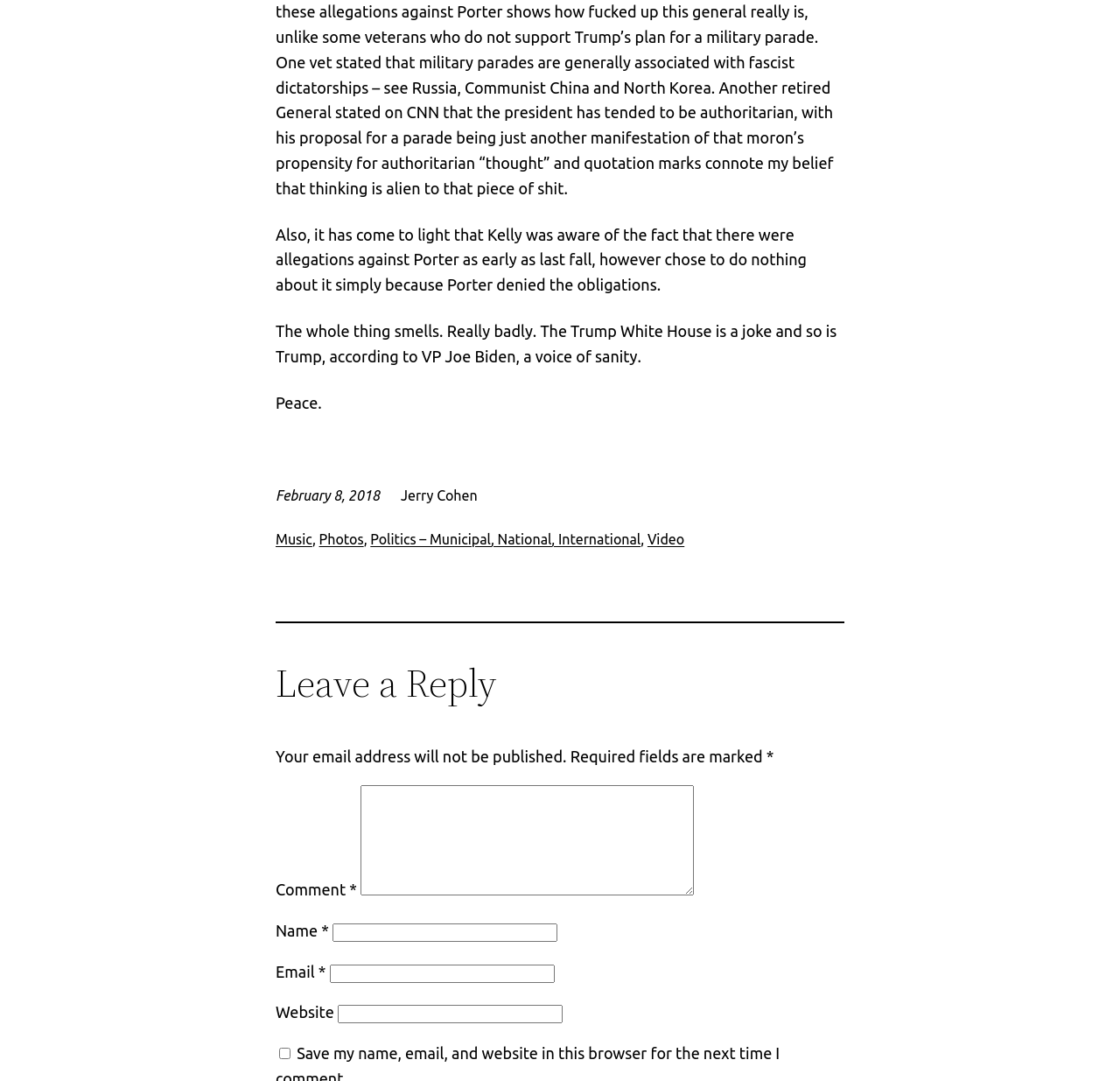Using the provided element description "Photos", determine the bounding box coordinates of the UI element.

[0.285, 0.492, 0.325, 0.506]